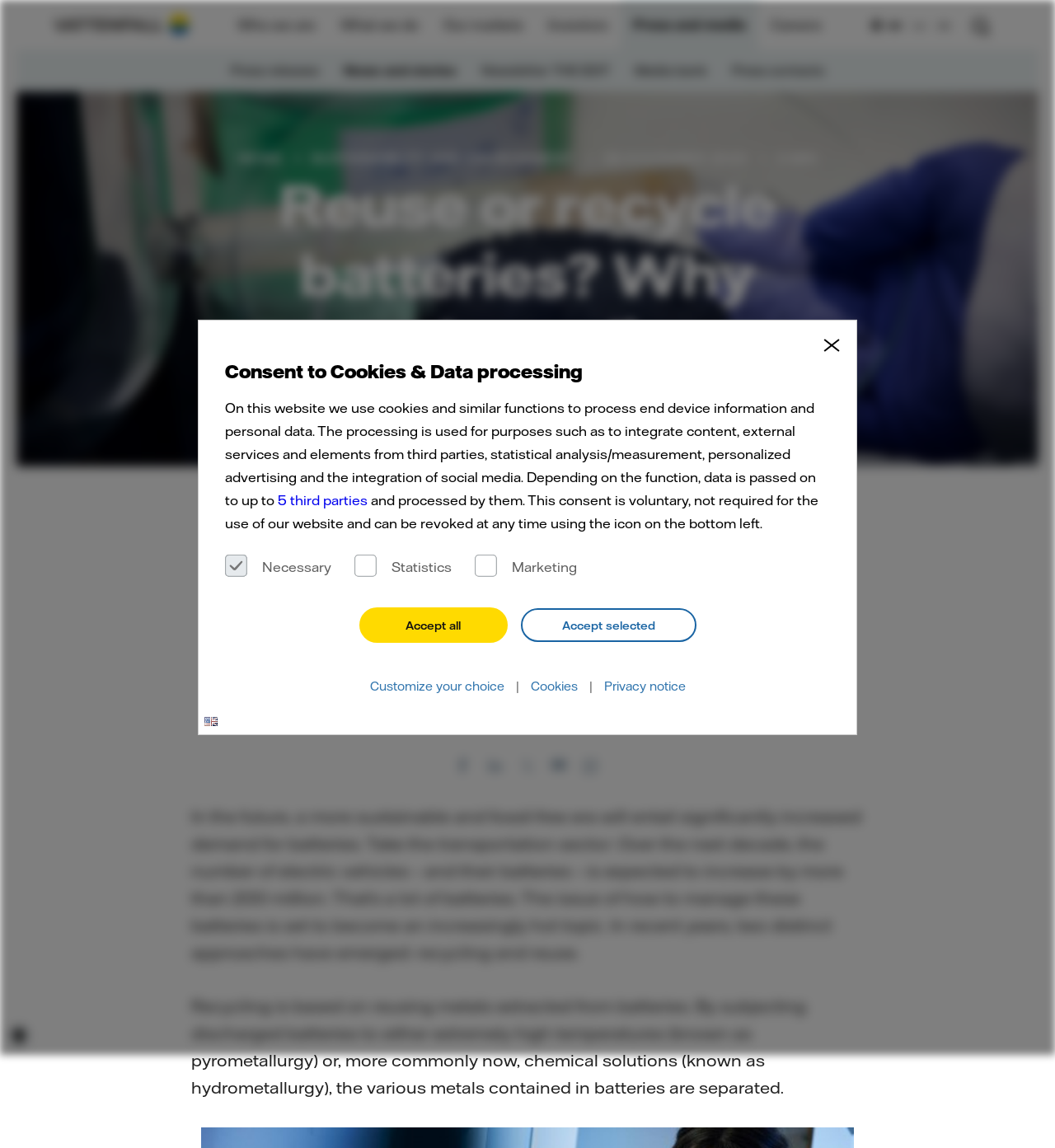Determine the bounding box coordinates of the element that should be clicked to execute the following command: "Share the article on Facebook".

[0.431, 0.659, 0.447, 0.673]